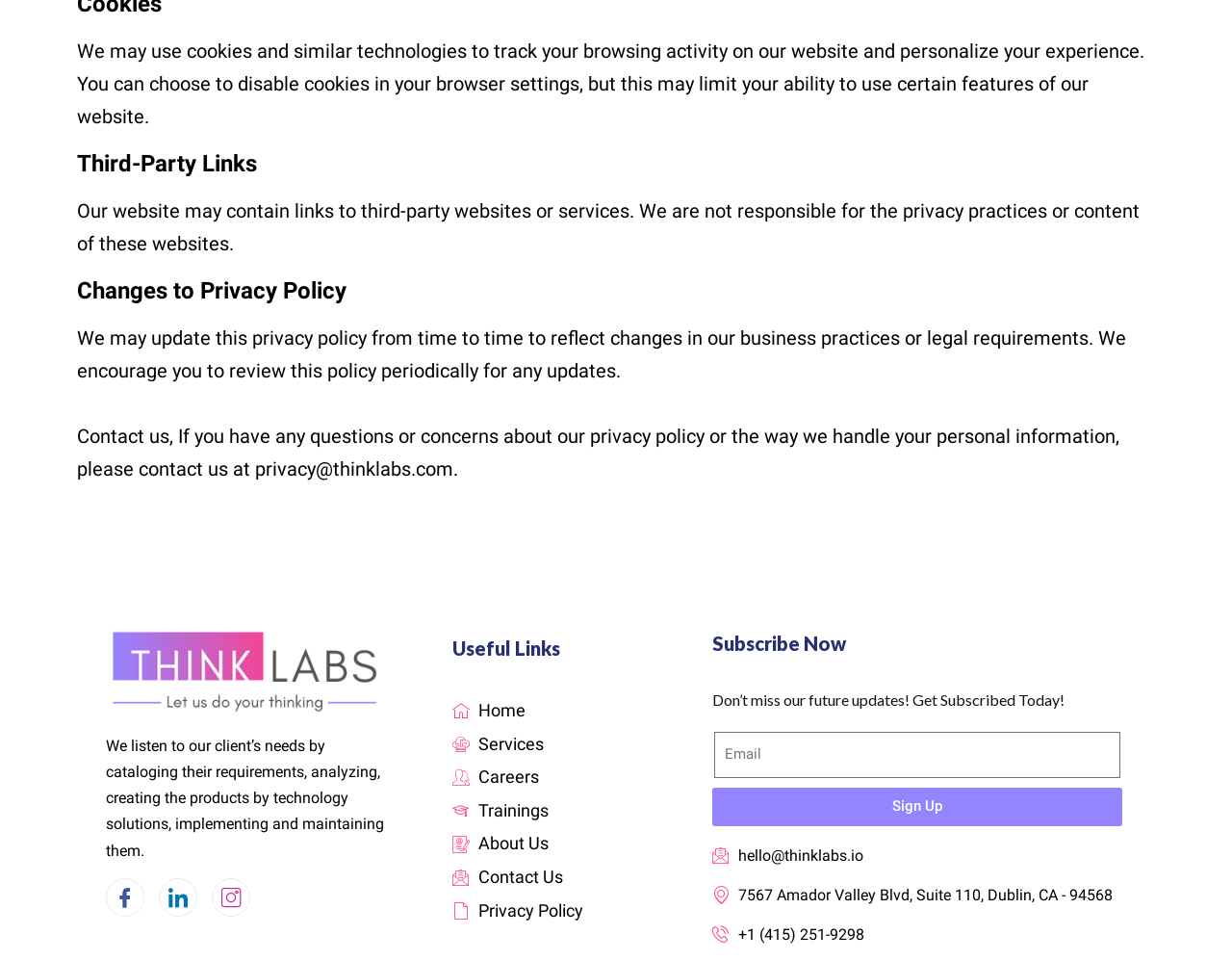Find the bounding box coordinates for the area that must be clicked to perform this action: "Visit the 'Privacy Policy' page".

[0.367, 0.932, 0.562, 0.963]